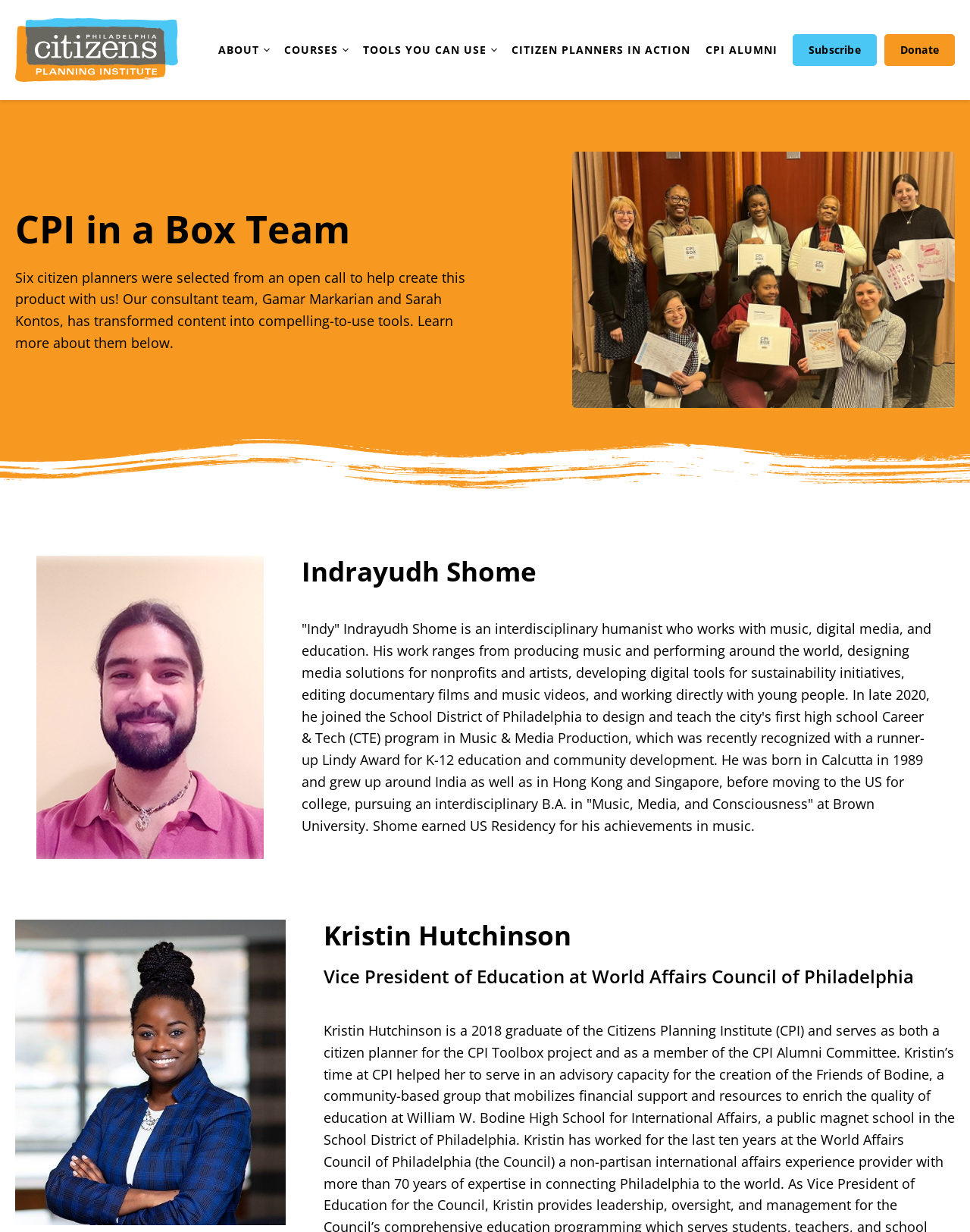Offer a detailed account of what is visible on the webpage.

The webpage is about the CPI in a Box Team, with a prominent CPI logo at the top left corner. Below the logo, there are five buttons aligned horizontally, labeled "ABOUT", "COURSES", "TOOLS YOU CAN USE", "CITIZEN PLANNERS IN ACTION", and "CPI ALUMNI". 

To the right of these buttons, there are two links, "Subscribe" and "Donate", positioned at the top right corner. 

Below the buttons and links, there is a heading "CPI in a Box Team" followed by a paragraph of text that introduces the team and their work. 

Further down, there are two sections, each with a heading and a block of text. The first section is about Indrayudh Shome, with a heading "Indrayudh Shome" and a detailed bio that describes his work, education, and achievements. 

The second section is about Kristin Hutchinson, with two headings, "Kristin Hutchinson" and "Vice President of Education at World Affairs Council of Philadelphia", but the bio text is not provided.